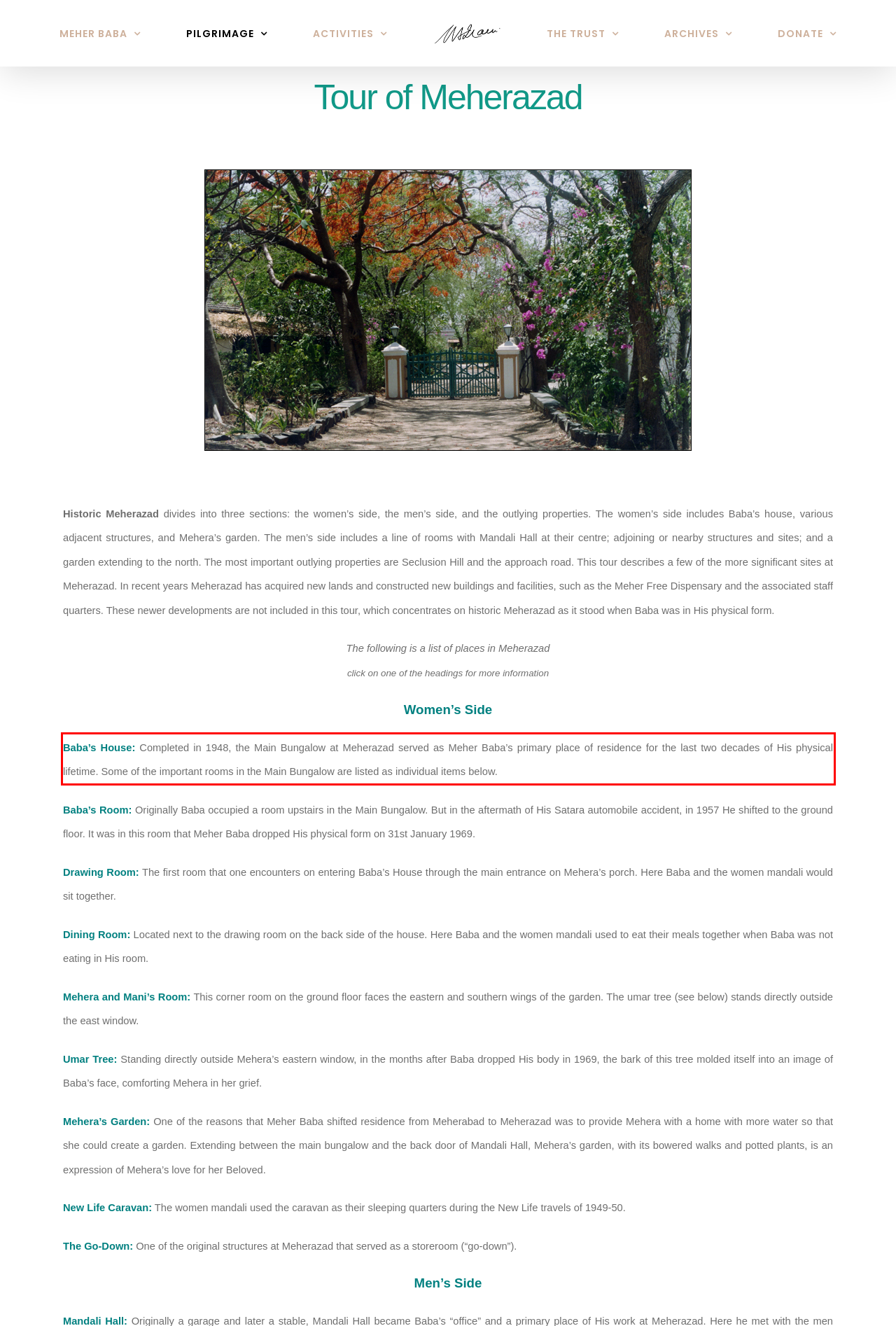You have a screenshot of a webpage with a red bounding box. Identify and extract the text content located inside the red bounding box.

Baba’s House: Completed in 1948, the Main Bungalow at Meherazad served as Meher Baba’s primary place of residence for the last two decades of His physical lifetime. Some of the important rooms in the Main Bungalow are listed as individual items below.